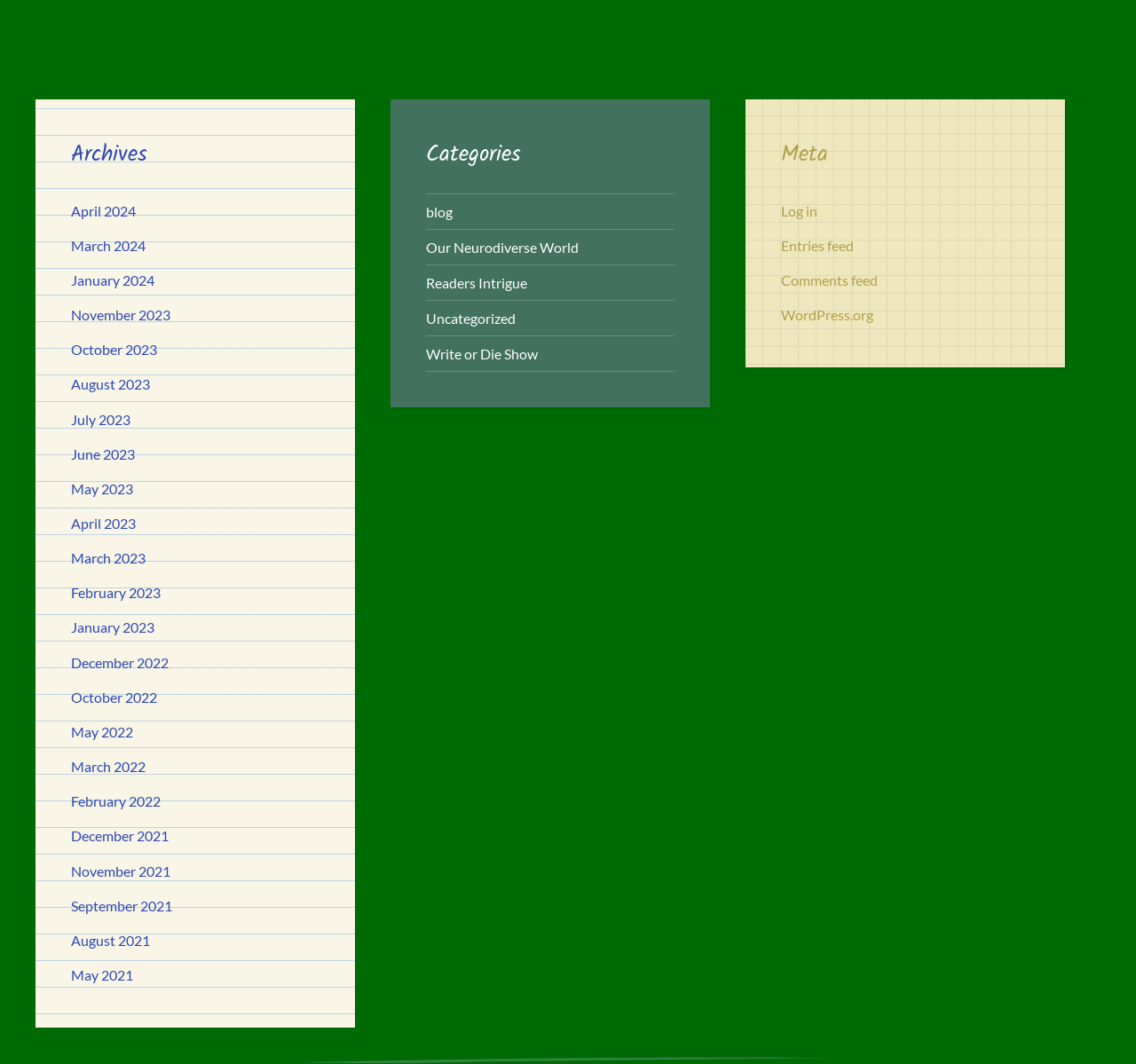How many links are under the 'Categories' section?
Refer to the image and give a detailed answer to the question.

The 'Categories' section has 6 links, which are 'blog', 'Our Neurodiverse World', 'Readers Intrigue', 'Uncategorized', 'Write or Die Show', and these links are listed under the heading element with OCR text 'Categories' at coordinates [0.375, 0.127, 0.594, 0.164].